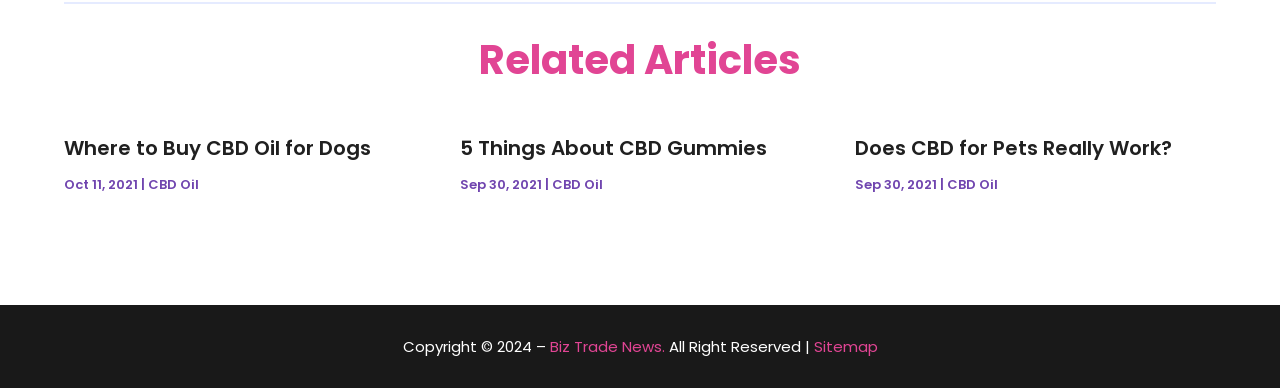Based on the element description: "Bankruptcy Attorney", identify the bounding box coordinates for this UI element. The coordinates must be four float numbers between 0 and 1, listed as [left, top, right, bottom].

[0.684, 0.691, 0.796, 0.743]